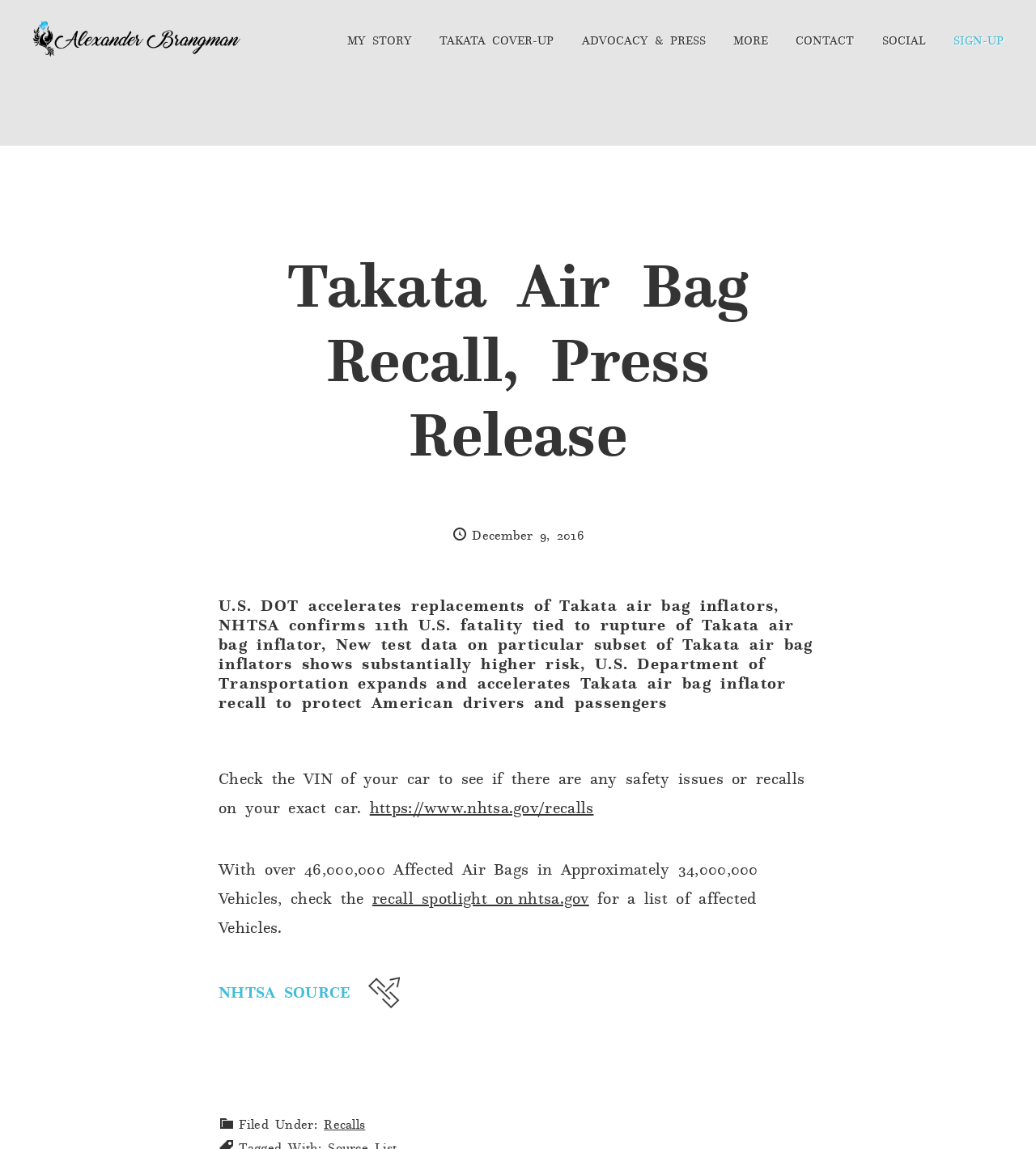Identify the bounding box coordinates of the clickable region required to complete the instruction: "Read the recall spotlight". The coordinates should be given as four float numbers within the range of 0 and 1, i.e., [left, top, right, bottom].

[0.359, 0.774, 0.569, 0.79]